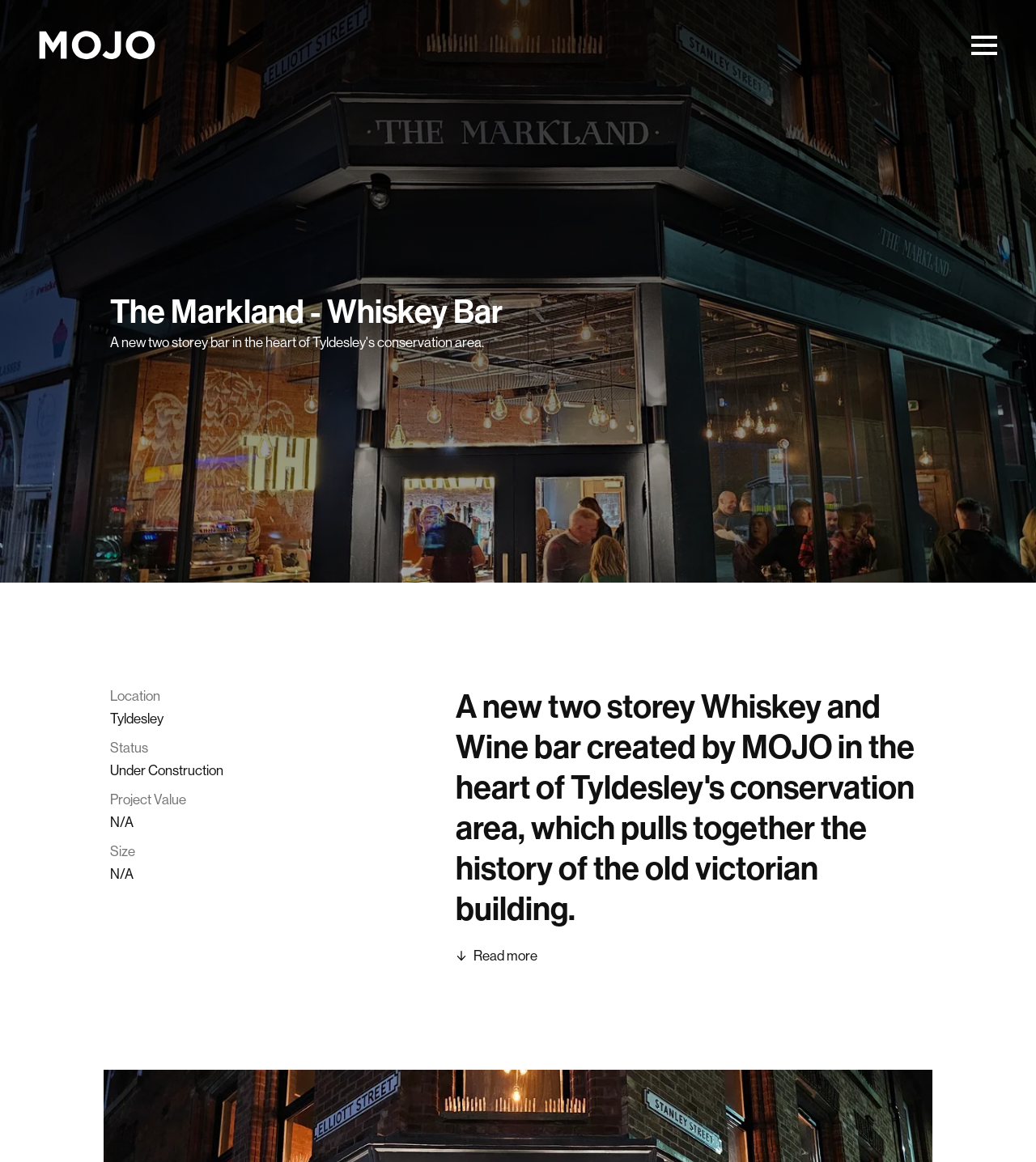Explain the contents of the webpage comprehensively.

The webpage appears to be a project showcase for a whiskey bar called "The Markland" located in Tyldesley's conservation area. At the top left of the page, there is a small logo or icon linked to the website's homepage. On the top right, there is another small image or icon.

Below these icons, there is a large background image that spans the entire width of the page, taking up about half of the screen. This image likely showcases the whiskey bar or its surroundings.

The main content of the page is divided into two sections. On the left side, there are several headings and corresponding text describing the project details, including the location, status, project value, and size. The location is specified as Tyldesley, and the status is mentioned as "Under Construction".

On the right side, there is a larger heading that provides a brief description of the project, stating that it is a new two-story whiskey and wine bar created by MOJO in the heart of Tyldesley's conservation area. This description is followed by a "Read more" link, which is accompanied by a small icon or image.